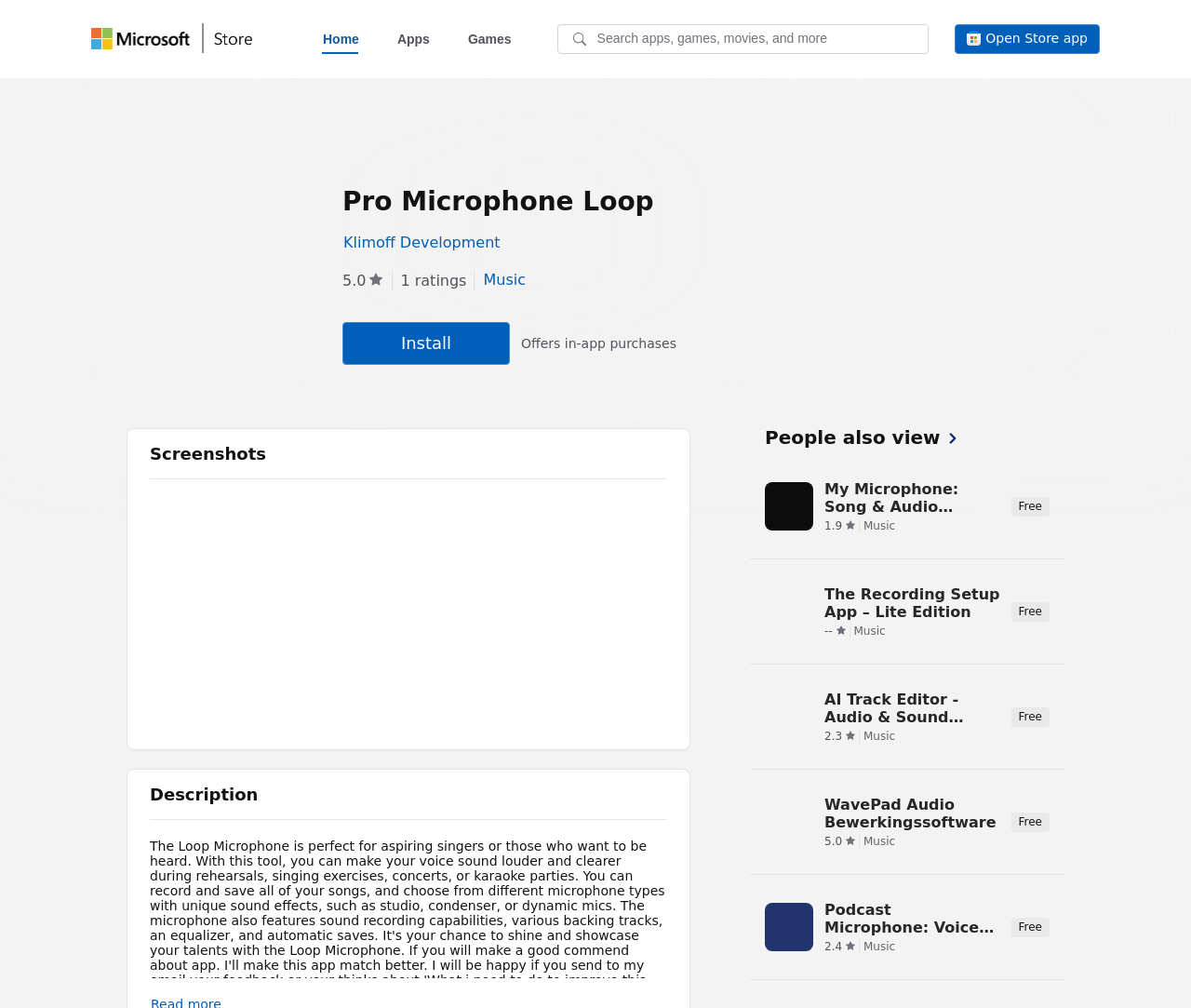Find the bounding box coordinates of the area that needs to be clicked in order to achieve the following instruction: "Go to Home". The coordinates should be specified as four float numbers between 0 and 1, i.e., [left, top, right, bottom].

None